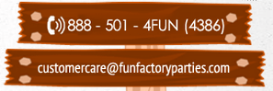Describe the important features and context of the image with as much detail as possible.

The image displays contact information for Fun Factory Parties, presented on a wooden-style banner. It features a phone number, "888-501-4FUN (4386)," prominently displayed at the top, making it easy for potential customers to reach out for inquiries or bookings. Below the phone number, an email address, "customercare@funfactoryparties.com," provides an additional channel for communication. The overall design is playful and friendly, aligning with the company's focus on offering entertainment for children's parties, including Trolls characters for birthday events.